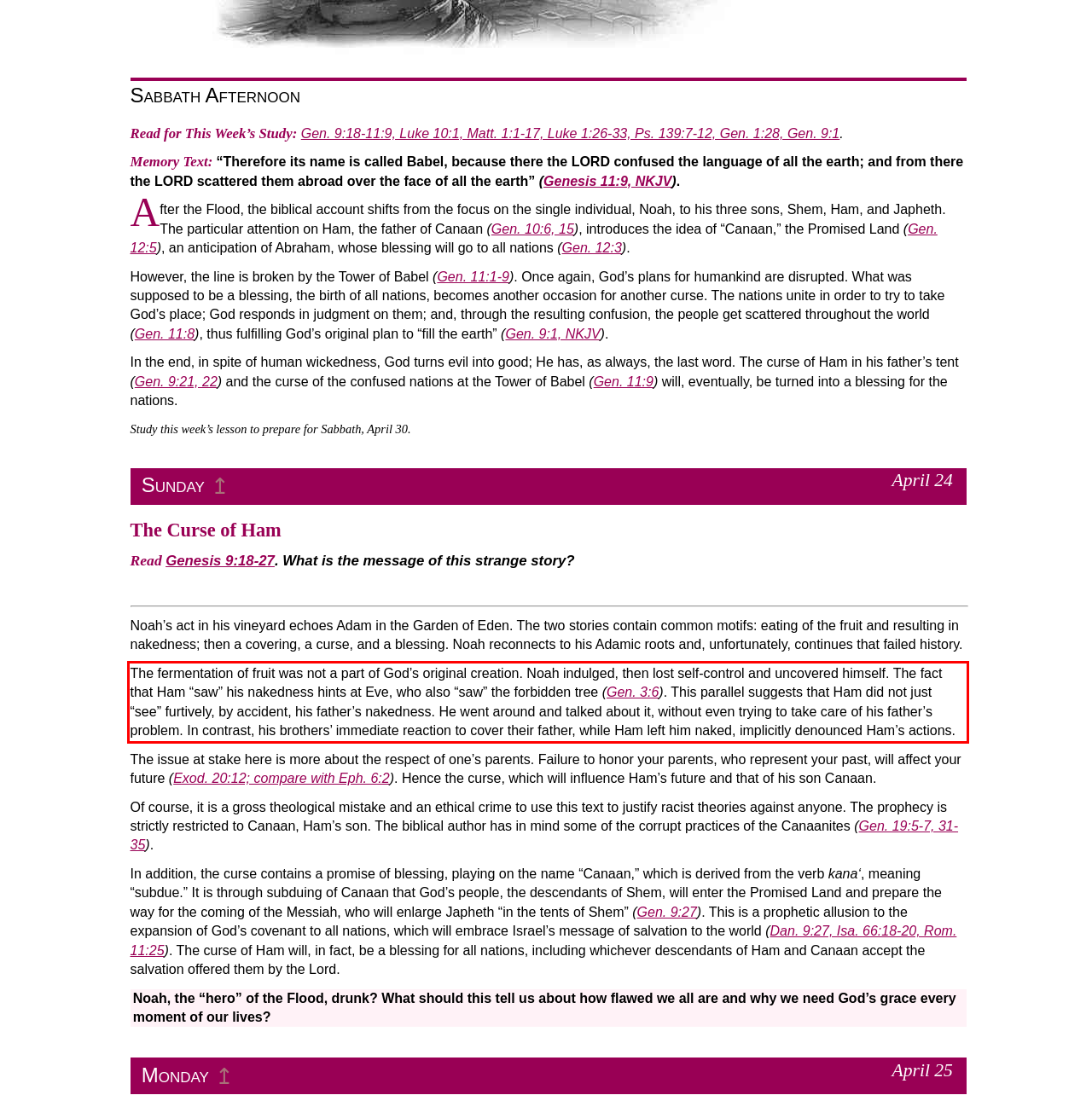From the provided screenshot, extract the text content that is enclosed within the red bounding box.

The fermentation of fruit was not a part of God’s original creation. Noah indulged, then lost self-control and uncovered himself. The fact that Ham “saw” his nakedness hints at Eve, who also “saw” the forbidden tree (Gen. 3:6). This parallel suggests that Ham did not just “see” furtively, by accident, his father’s nakedness. He went around and talked about it, without even trying to take care of his father’s problem. In contrast, his brothers’ immediate reaction to cover their father, while Ham left him naked, implicitly denounced Ham’s actions.